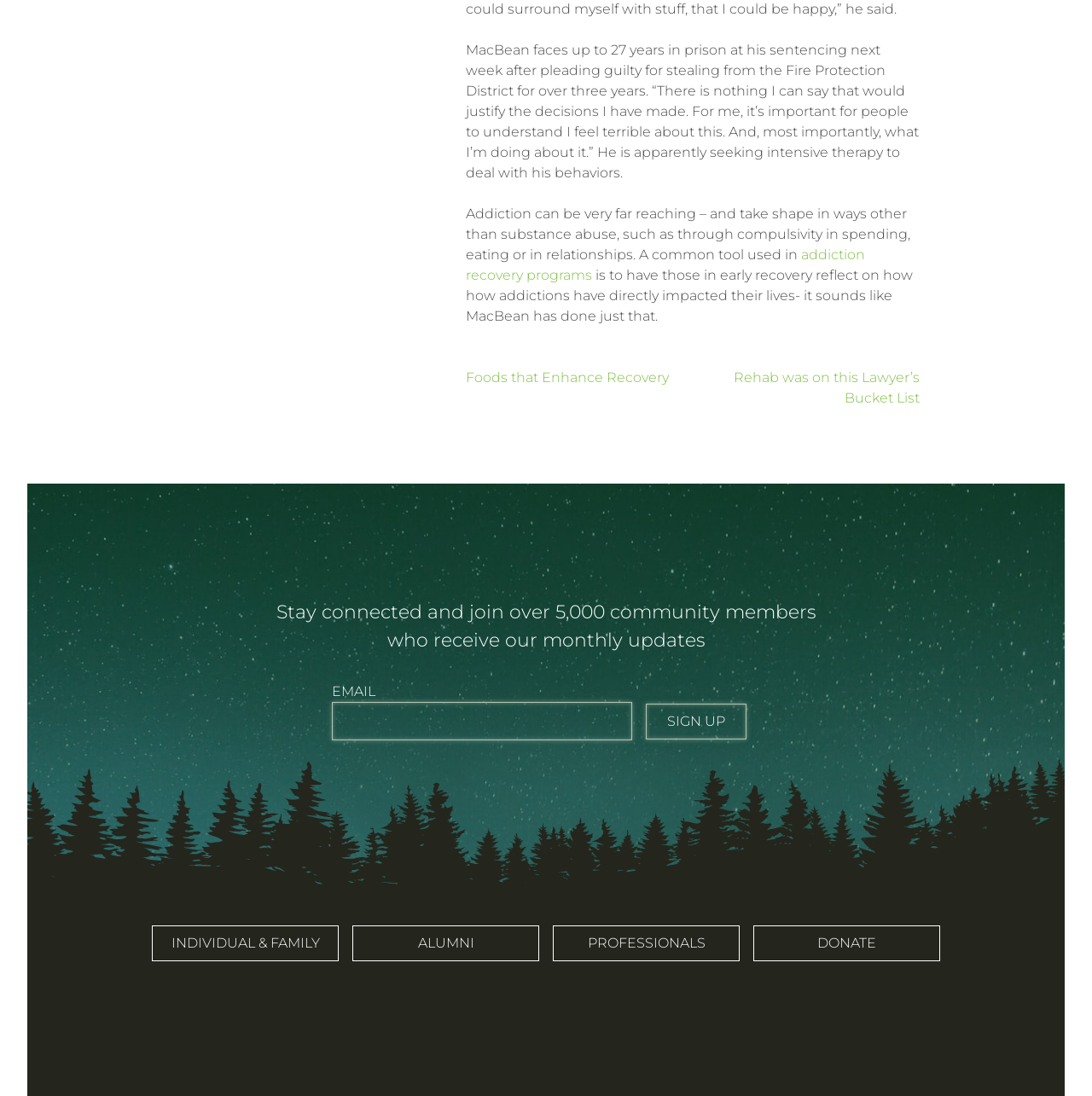Identify the bounding box coordinates for the region of the element that should be clicked to carry out the instruction: "Click on the 'Home' link". The bounding box coordinates should be four float numbers between 0 and 1, i.e., [left, top, right, bottom].

None